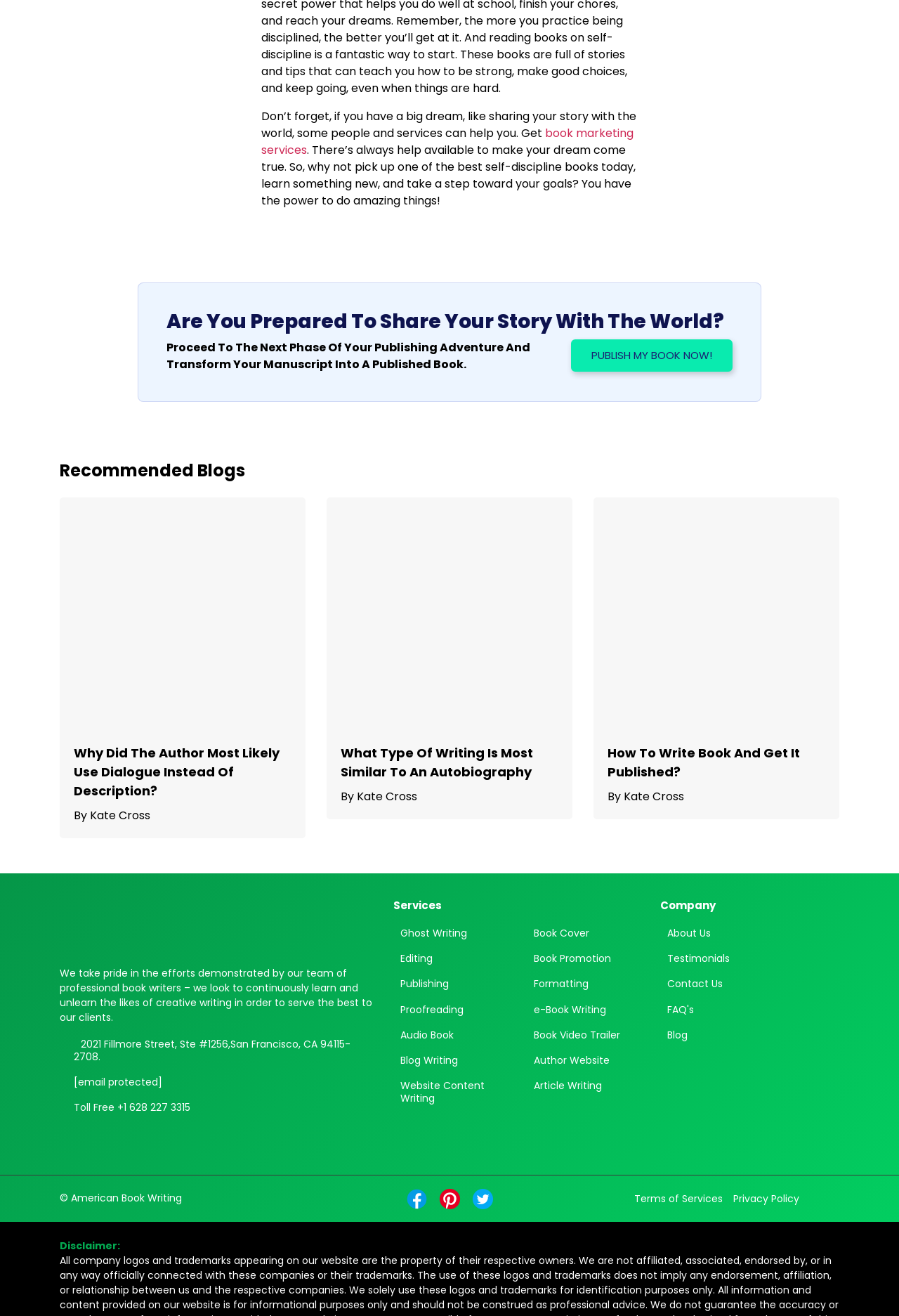Determine the bounding box for the described UI element: "Ghost Writing".

[0.445, 0.704, 0.52, 0.714]